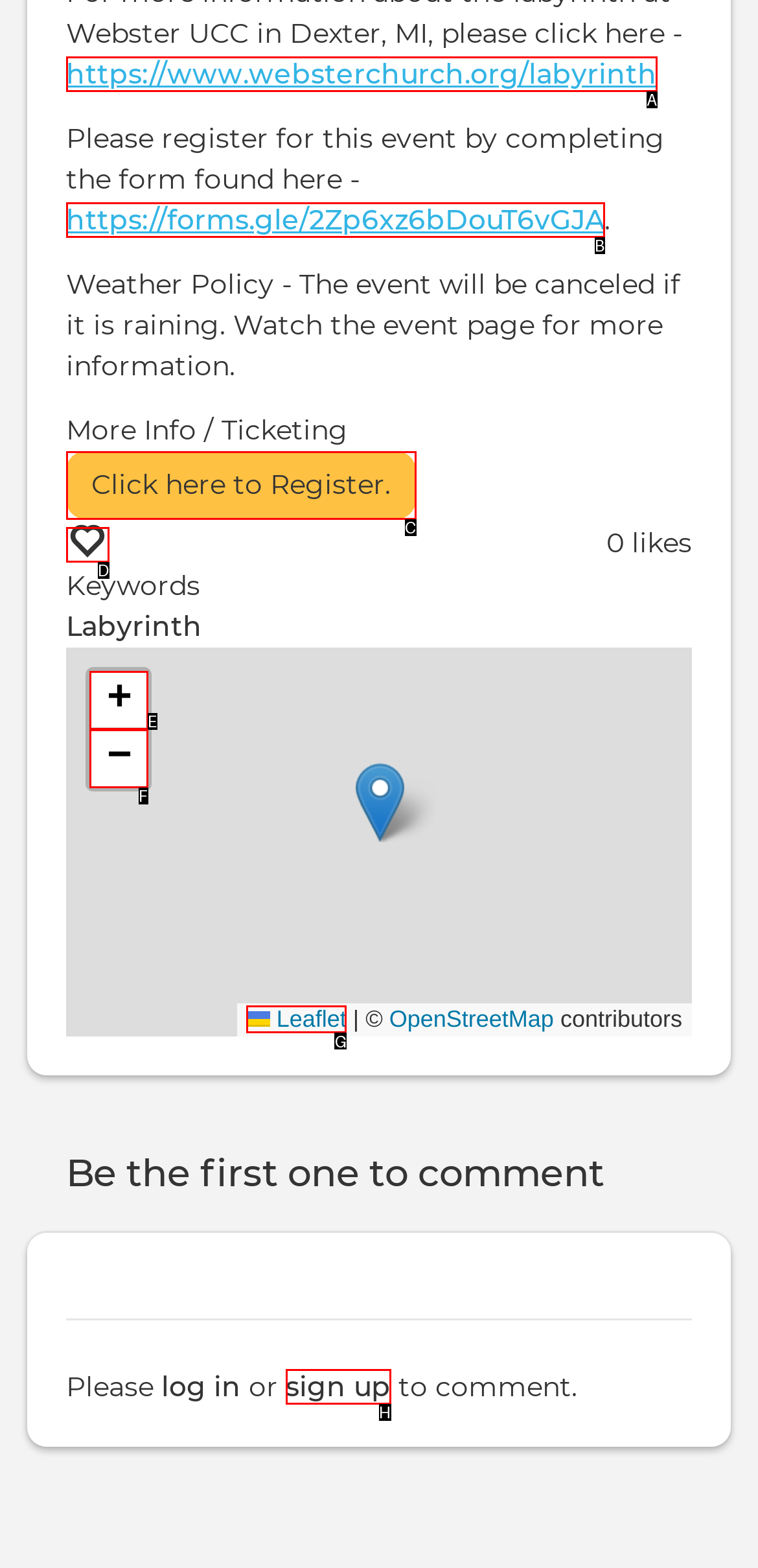Please determine which option aligns with the description: +. Respond with the option’s letter directly from the available choices.

E